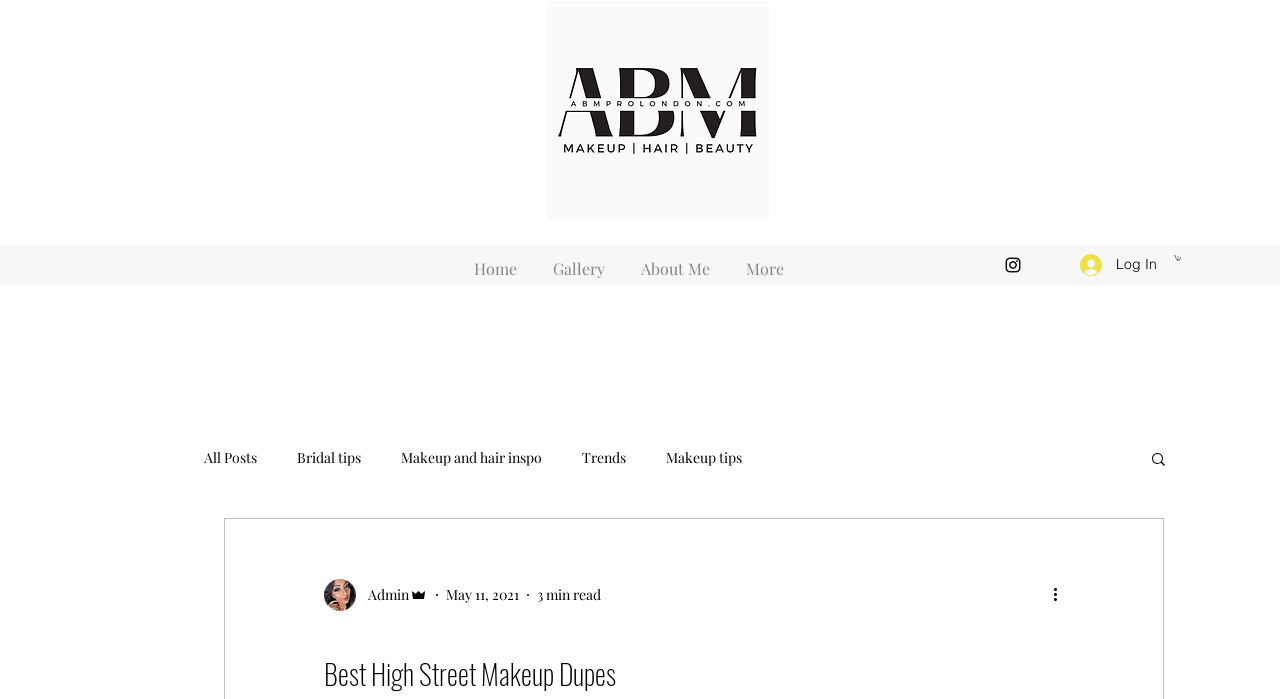What is the category of the article?
Refer to the image and provide a one-word or short phrase answer.

Makeup tips